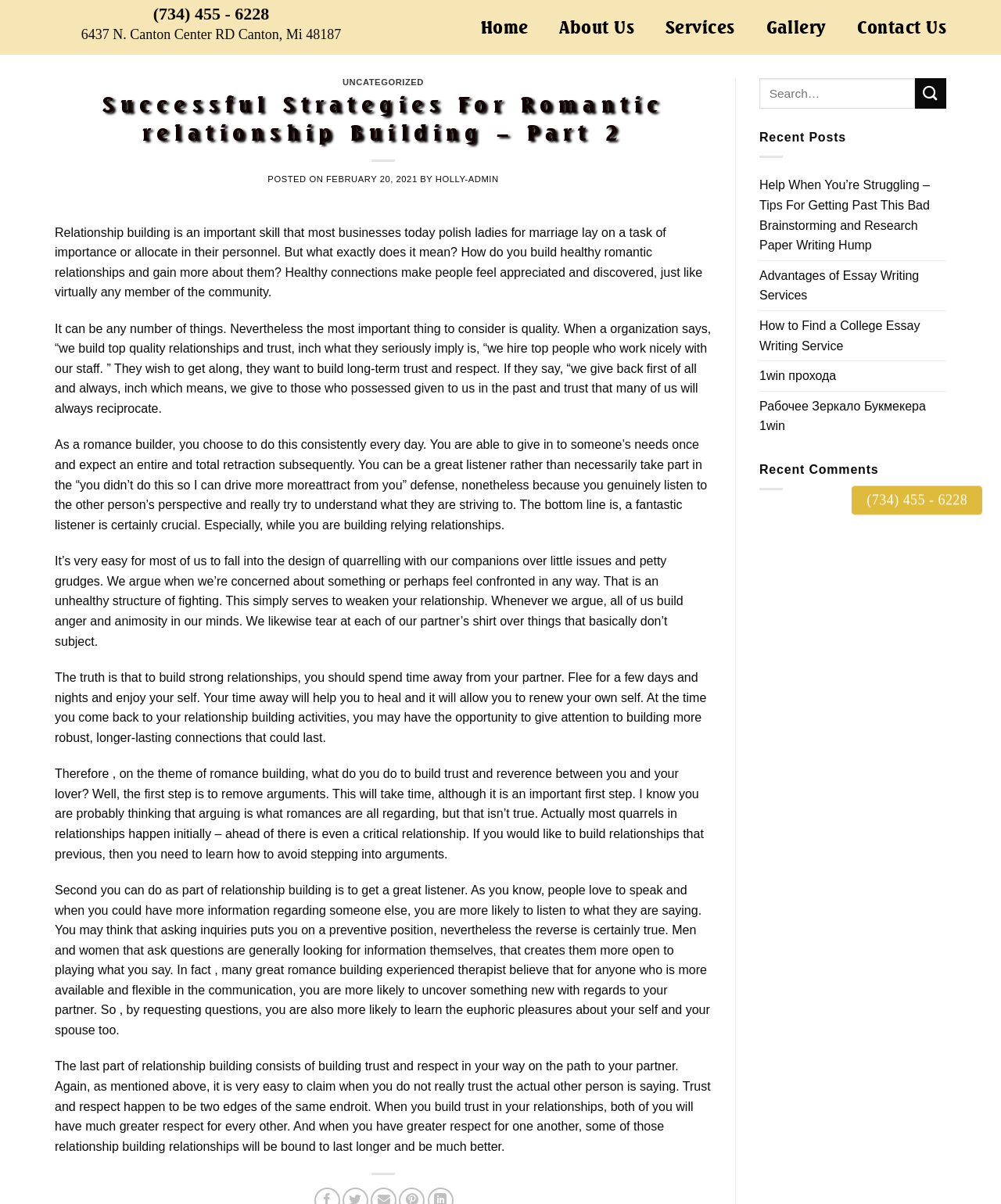Please identify the bounding box coordinates of the element I need to click to follow this instruction: "View the 'About Us' page".

[0.559, 0.0, 0.634, 0.045]